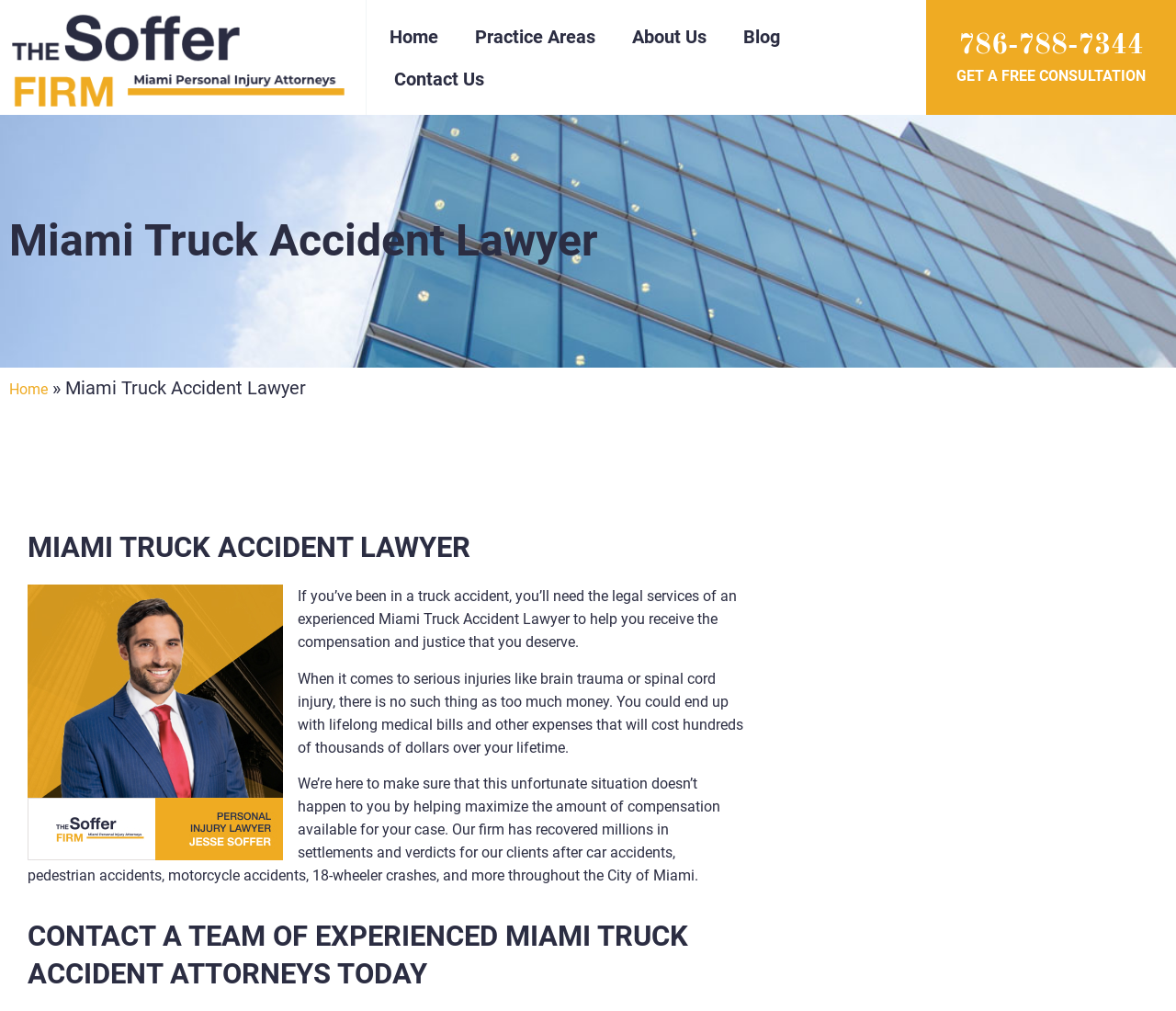What is the firm's track record?
Can you provide an in-depth and detailed response to the question?

According to the webpage, the firm has a successful track record, having recovered millions in settlements and verdicts for their clients, as stated in the text '...our firm has recovered millions in settlements and verdicts for our clients...'.